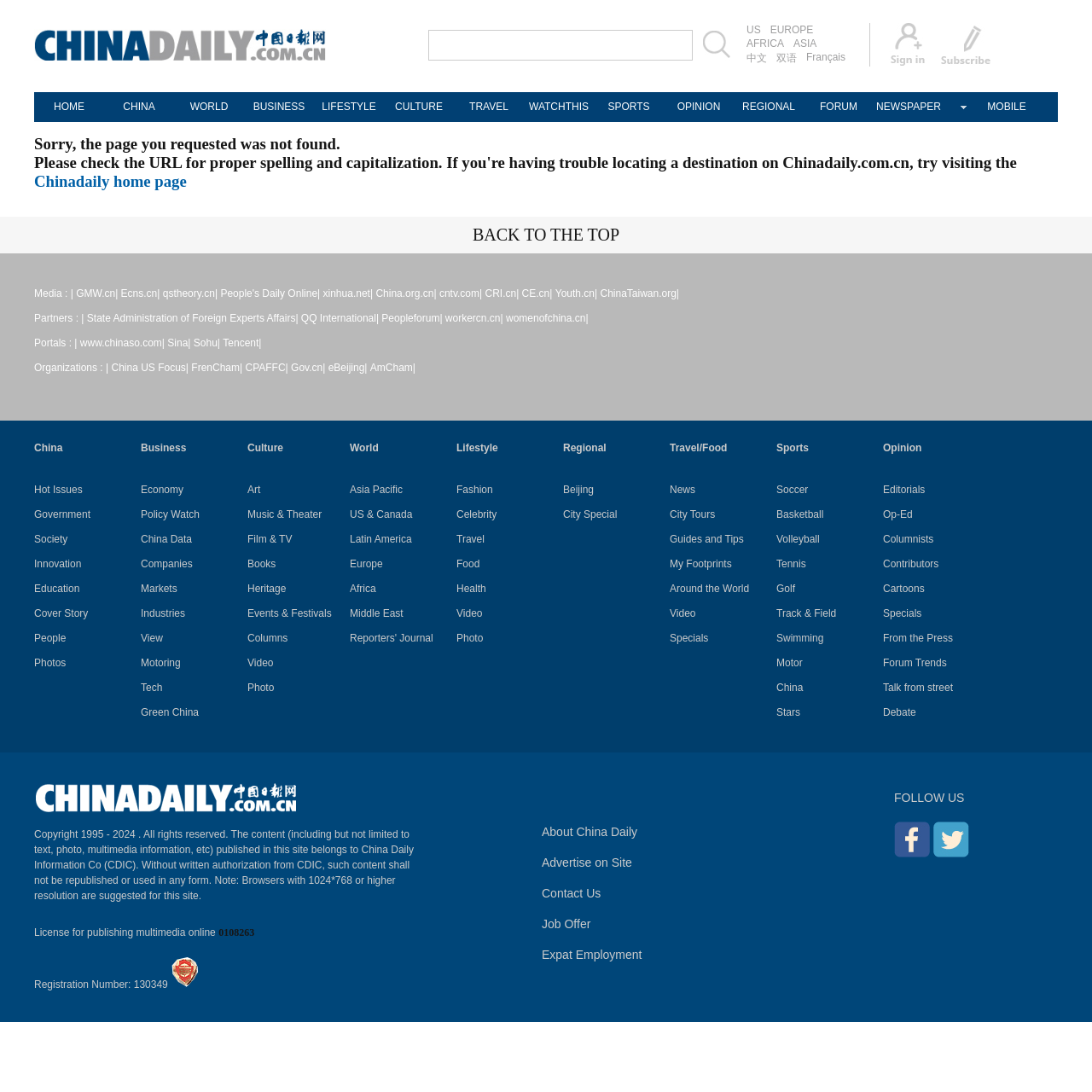Please find the bounding box coordinates of the clickable region needed to complete the following instruction: "Check the BUSINESS news". The bounding box coordinates must consist of four float numbers between 0 and 1, i.e., [left, top, right, bottom].

[0.223, 0.084, 0.288, 0.112]